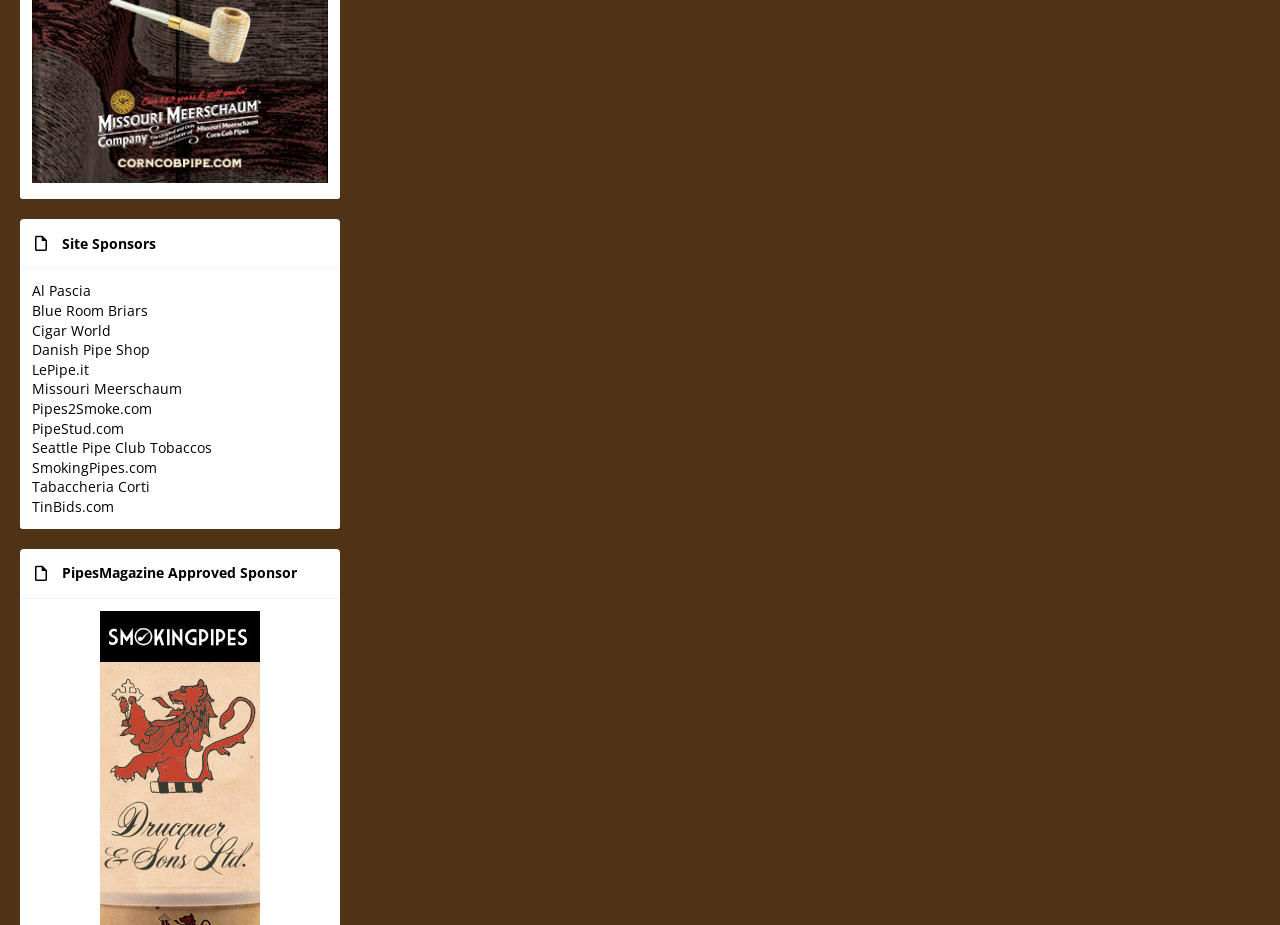Find the bounding box coordinates of the area to click in order to follow the instruction: "Check Reactions".

[0.437, 0.09, 0.443, 0.286]